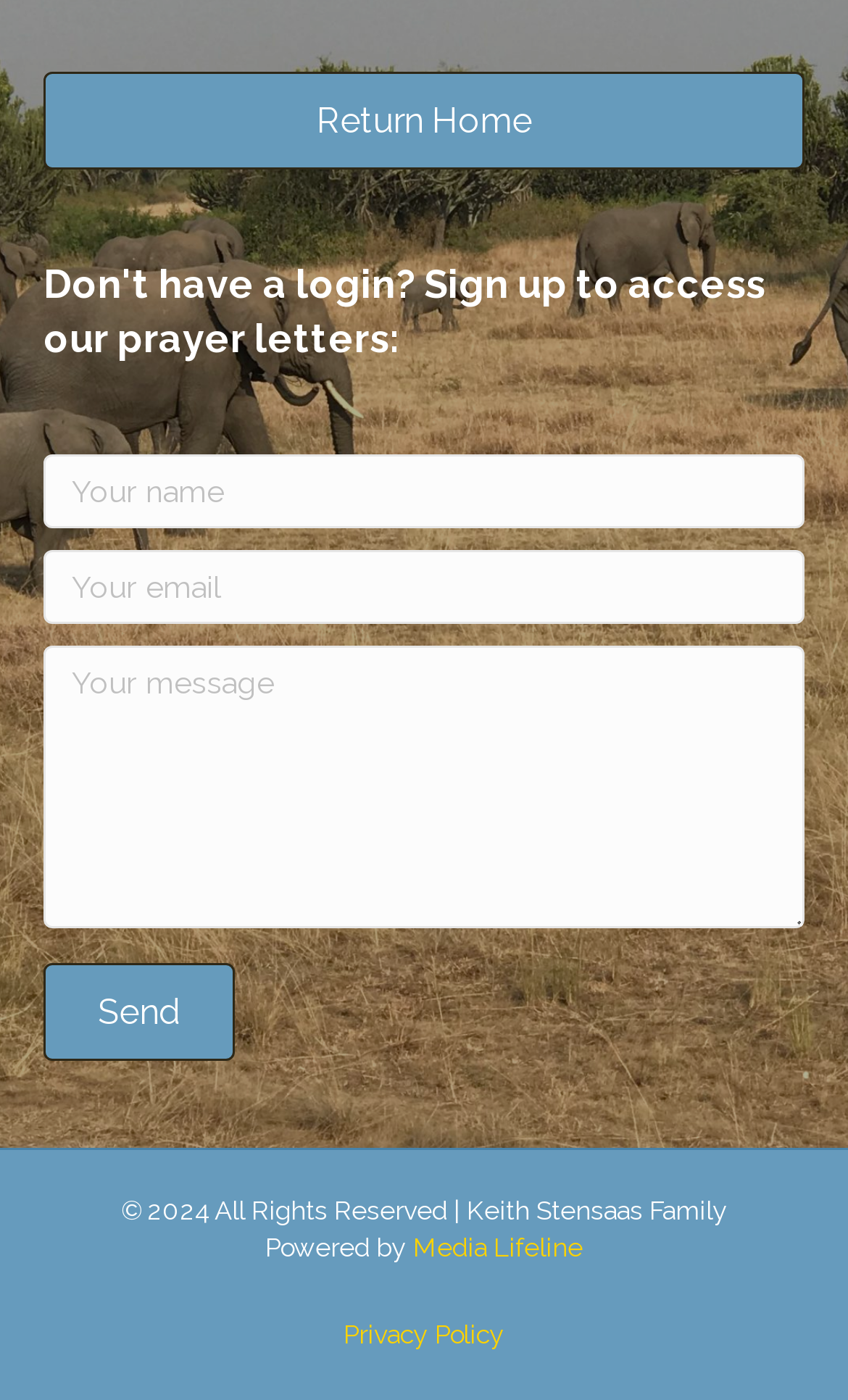Analyze the image and give a detailed response to the question:
Who owns the copyright?

The copyright information at the bottom of the page states '© 2024 All Rights Reserved | Keith Stensaas Family', indicating that the Keith Stensaas Family owns the copyright.